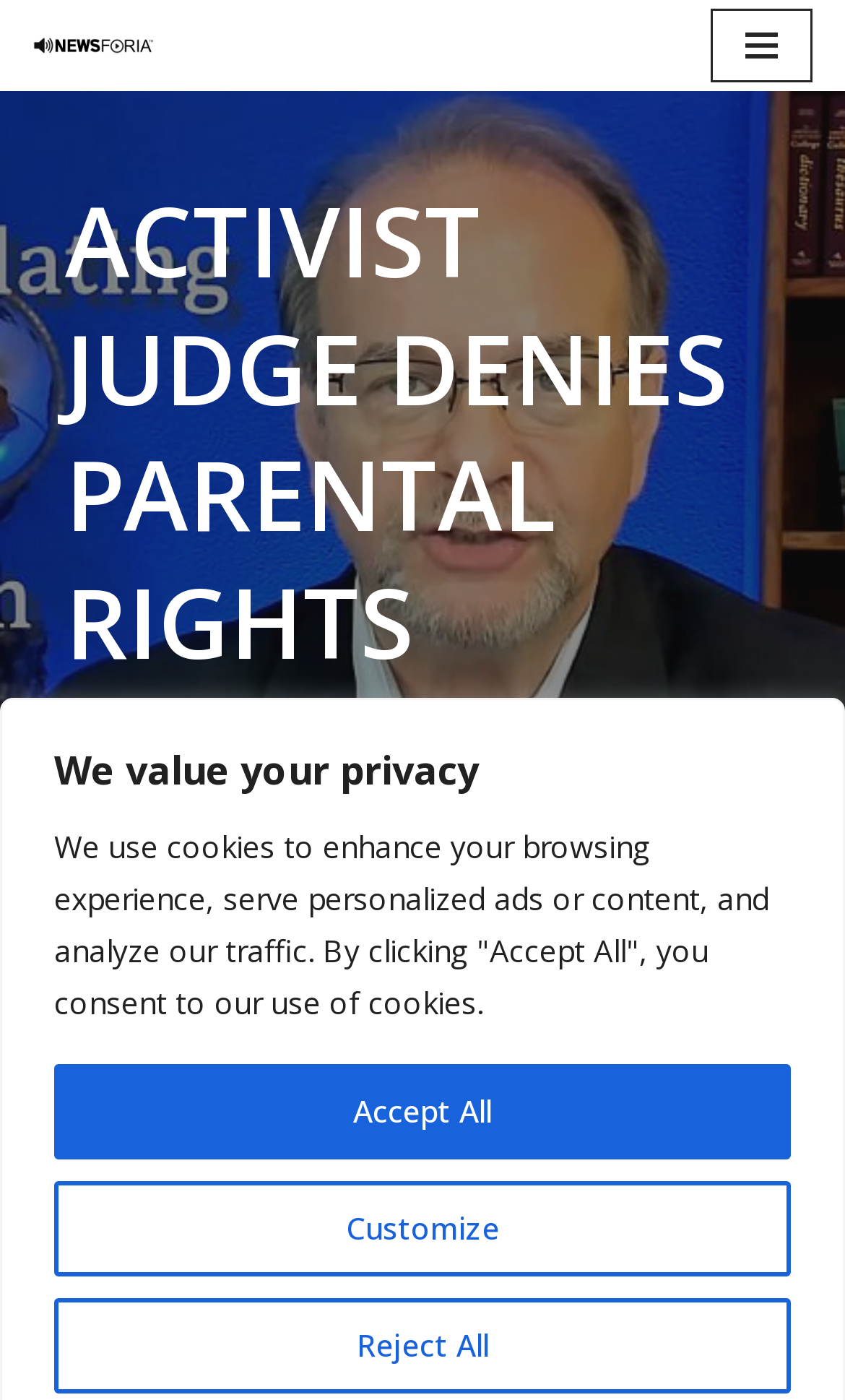Give a short answer to this question using one word or a phrase:
What is the date of the article?

September 14, 2023